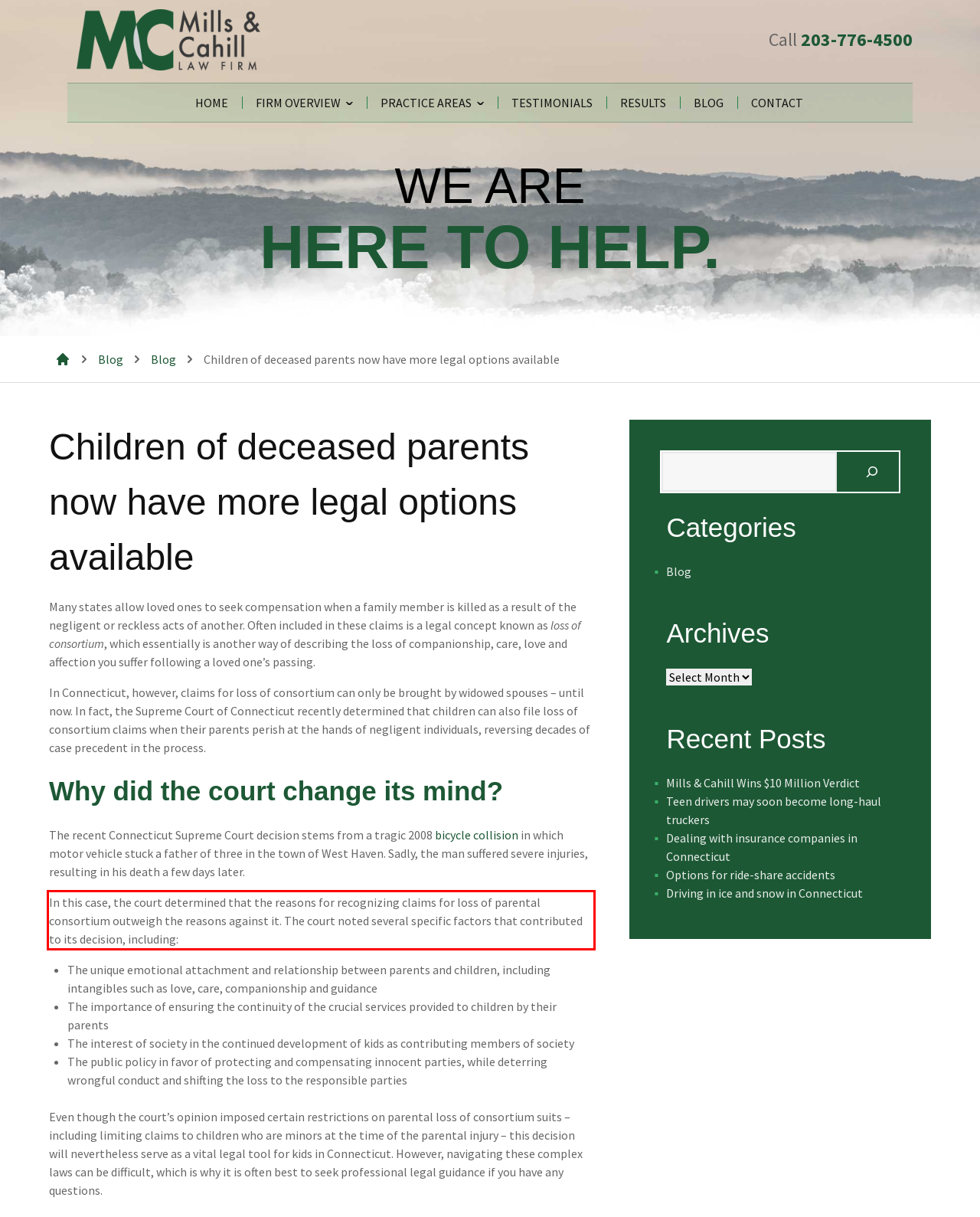Please perform OCR on the UI element surrounded by the red bounding box in the given webpage screenshot and extract its text content.

In this case, the court determined that the reasons for recognizing claims for loss of parental consortium outweigh the reasons against it. The court noted several specific factors that contributed to its decision, including: